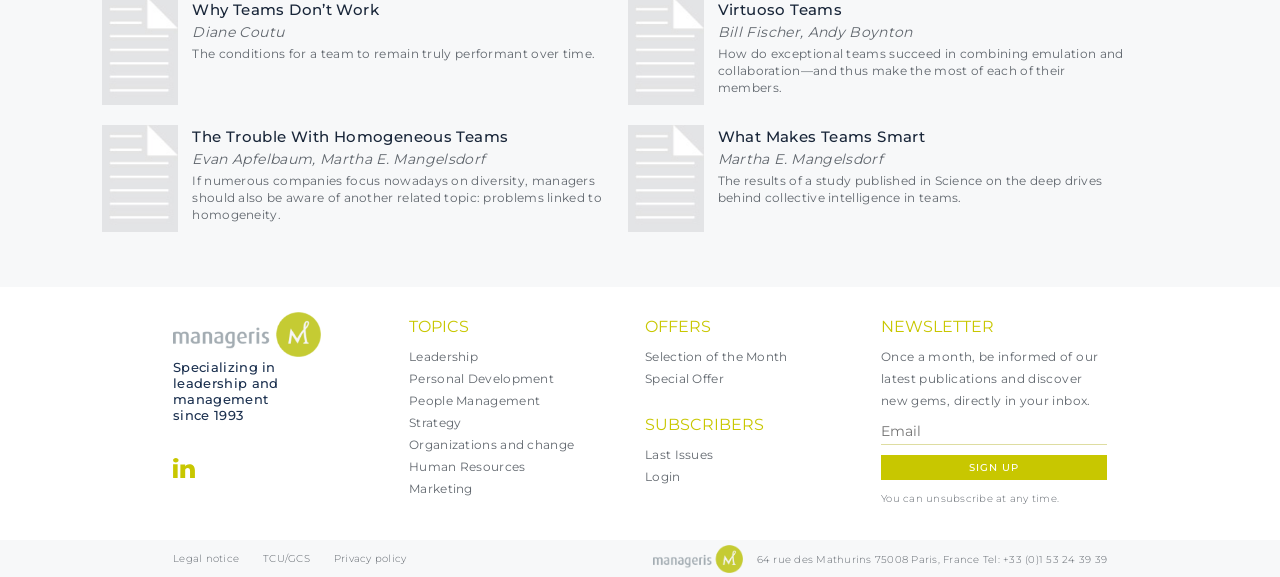Can you specify the bounding box coordinates of the area that needs to be clicked to fulfill the following instruction: "Click on the link 'The Trouble With Homogeneous Teams'"?

[0.08, 0.217, 0.475, 0.387]